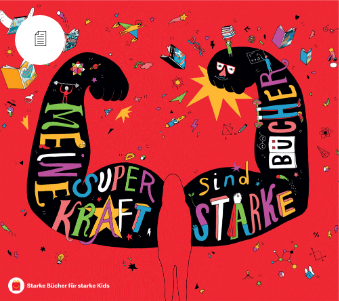Analyze the image and describe all the key elements you observe.

This vibrant illustration features a bold, red background adorned with colorful elements, emphasizing themes of strength and empowerment. At the center, two muscular arms rise prominently, with the text "MEINE SUPERKRAFT sind BÜCHER" artfully integrated into the design. This translates to "My superpower is books," conveying a powerful message about the importance of reading and imagination. Surrounding the arms are various whimsical illustrations of books and playful symbols, highlighting the joy and creativity associated with literature. The artwork is part of a campaign promoting strong, inspiring literature for children, underscoring the idea that knowledge and storytelling can empower young minds.